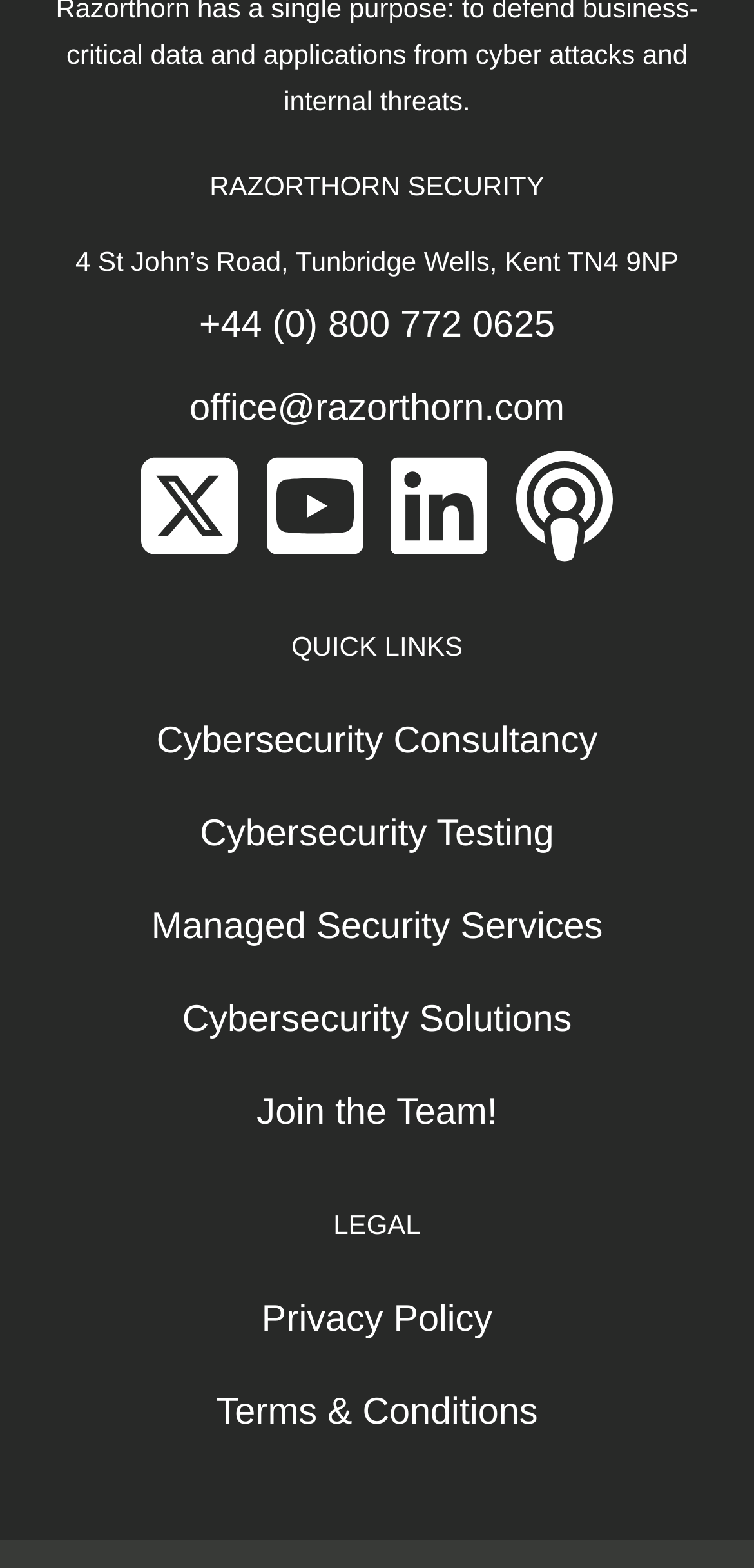From the details in the image, provide a thorough response to the question: What is the phone number?

The phone number can be found in a link element with a bounding box of [0.064, 0.181, 0.936, 0.235].